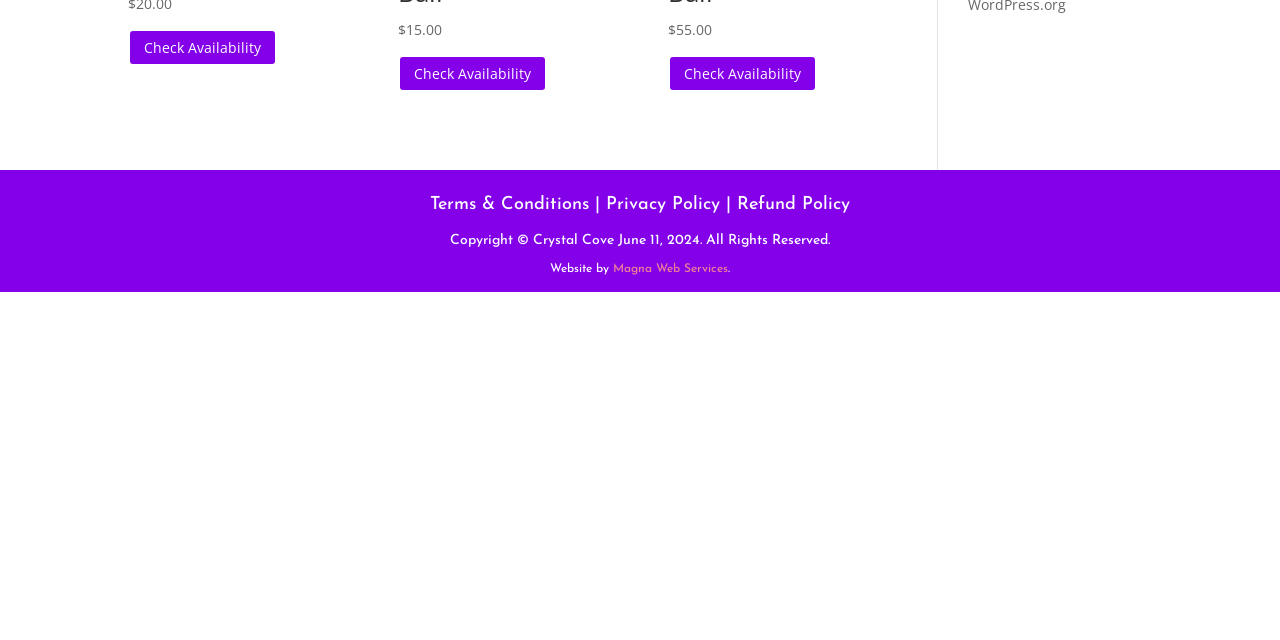Please determine the bounding box coordinates for the UI element described as: "Check Availability".

[0.1, 0.046, 0.216, 0.102]